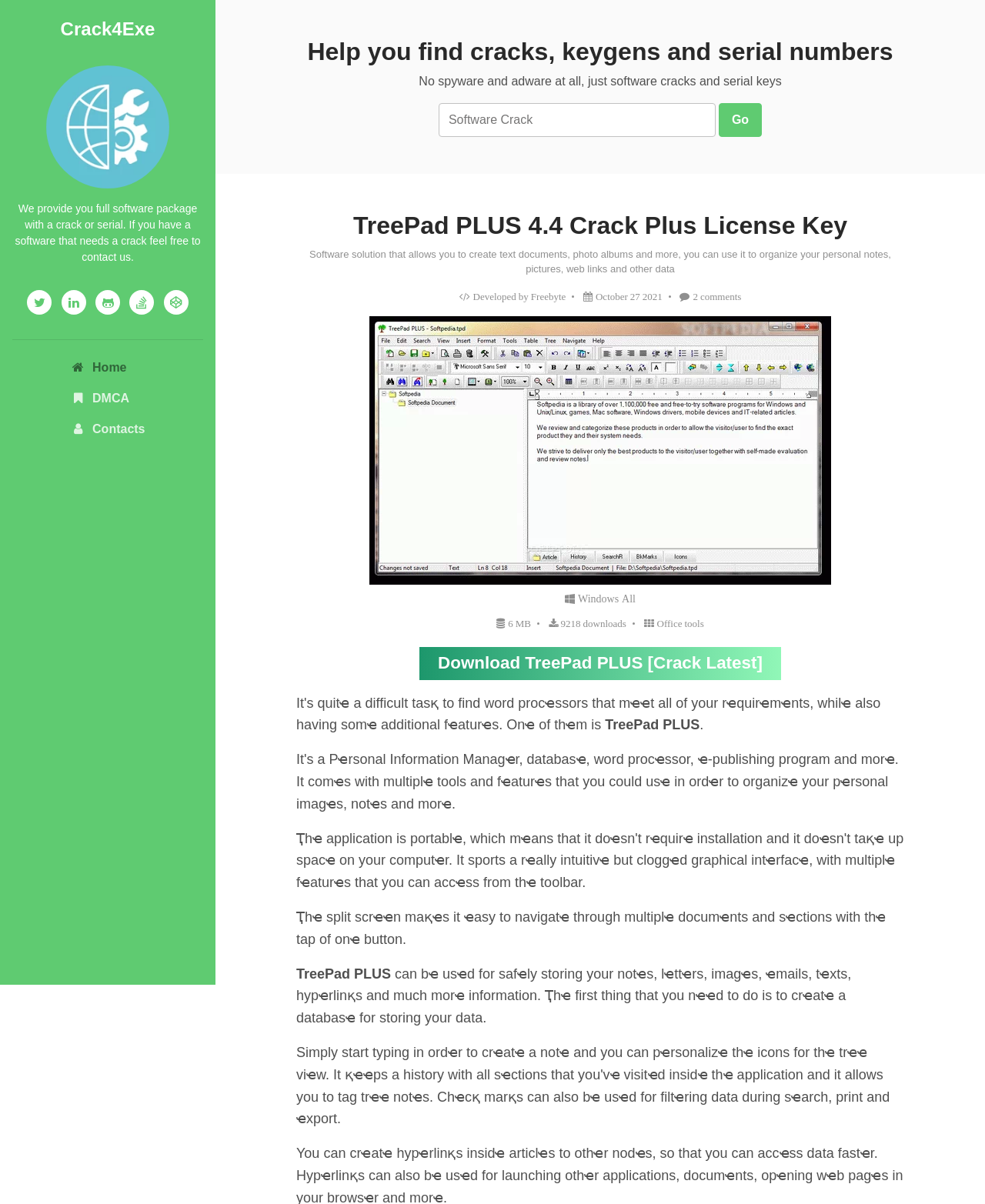How many downloads has the software had?
Please interpret the details in the image and answer the question thoroughly.

The webpage mentions that the software has had 9218 downloads, which is a measure of its popularity and usage.